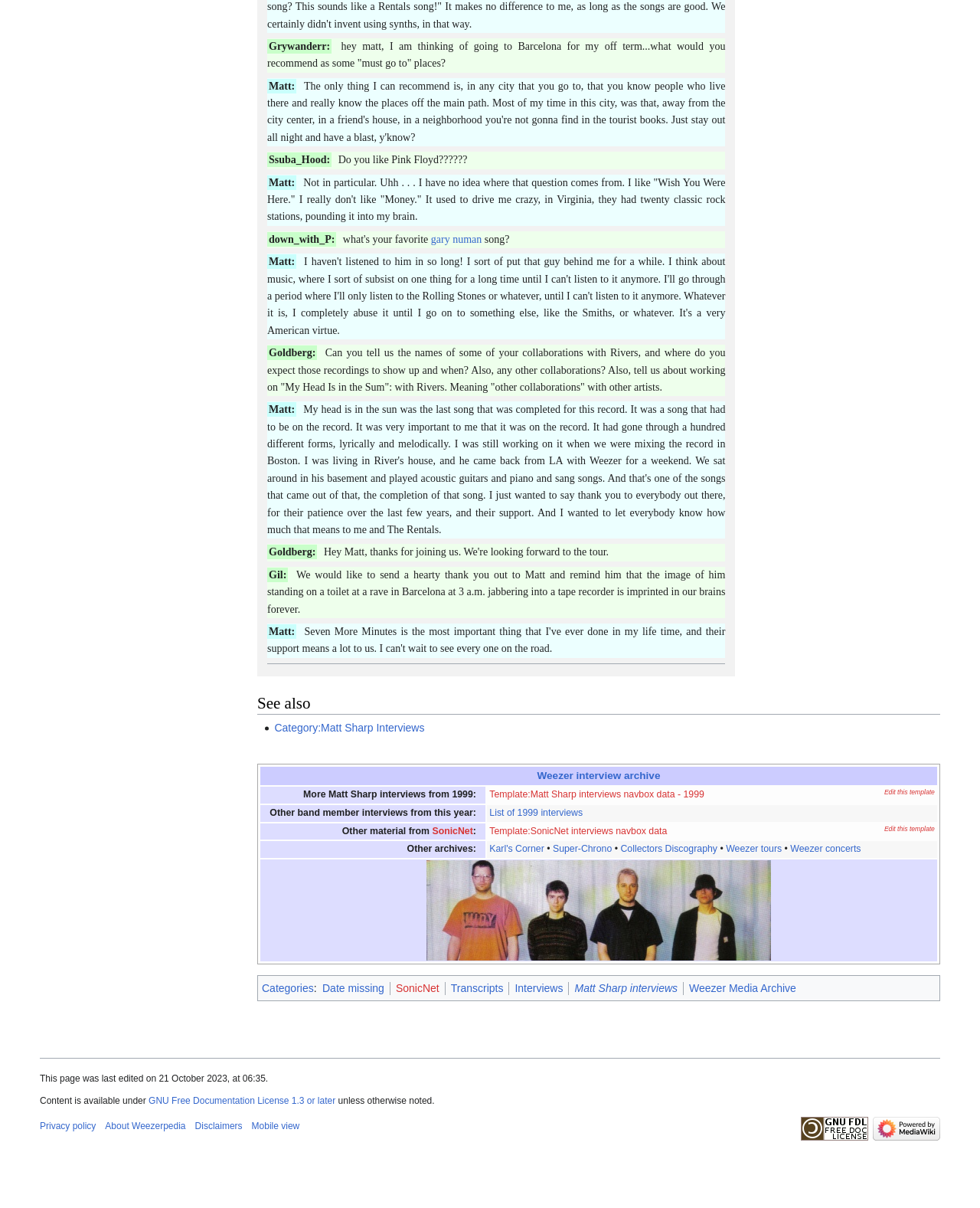What is the purpose of the 'See also' section?
Craft a detailed and extensive response to the question.

The 'See also' section contains links to related topics, such as other interviews with Matt Sharp and Weezer-related content, indicating that its purpose is to provide users with additional relevant information.